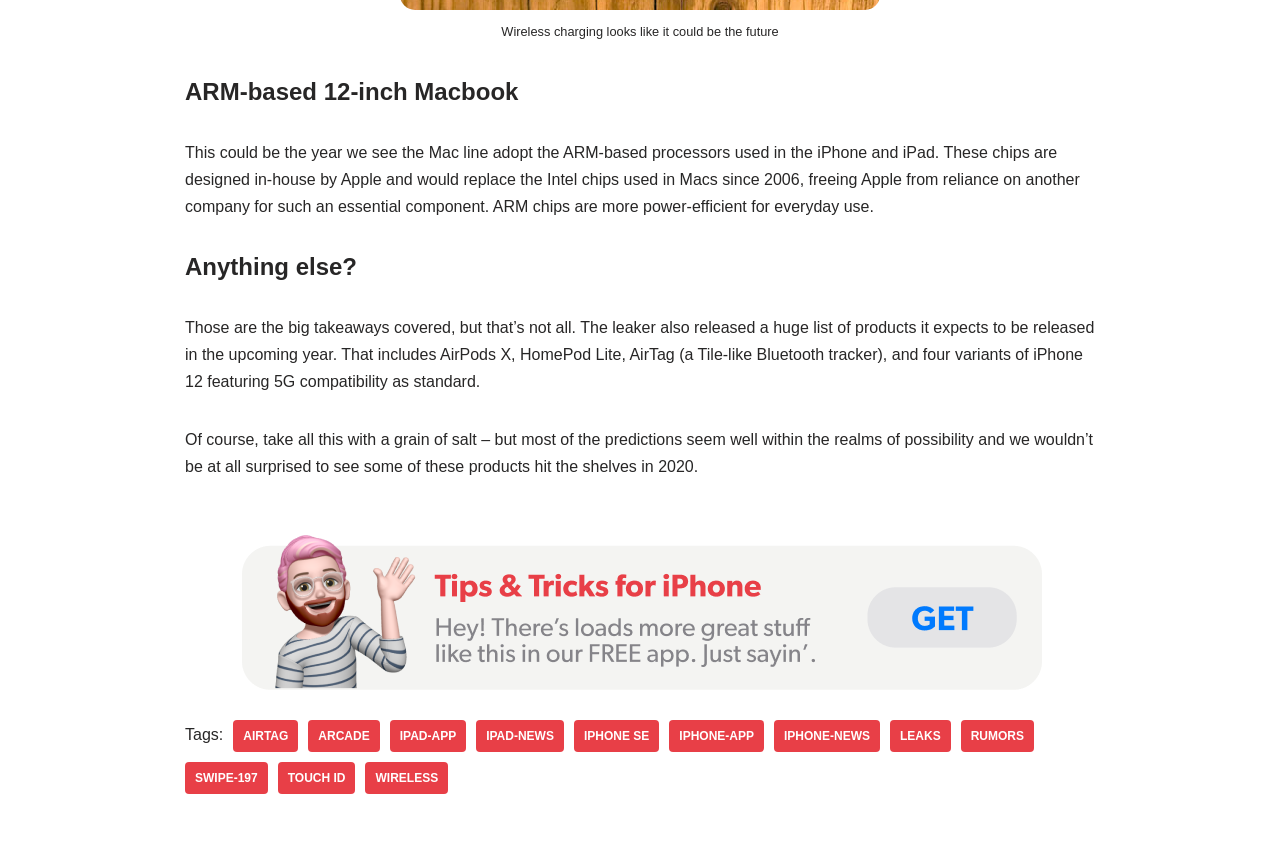Locate the bounding box coordinates of the element to click to perform the following action: 'Click on the link to learn more'. The coordinates should be given as four float values between 0 and 1, in the form of [left, top, right, bottom].

[0.145, 0.598, 0.855, 0.809]